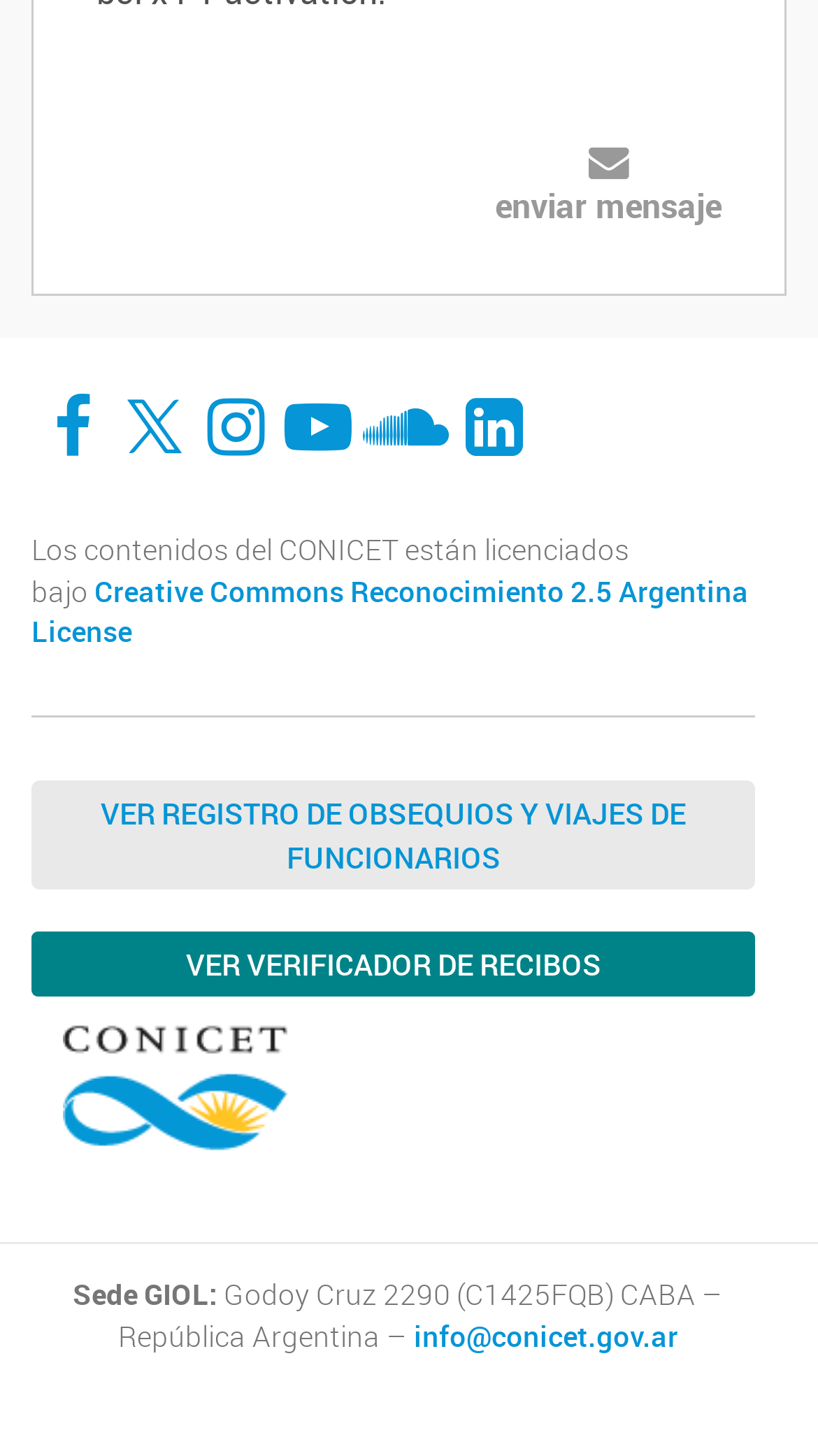Answer the question with a brief word or phrase:
What is the address of Sede GIOL?

Godoy Cruz 2290 (C1425FQB) CABA – República Argentina